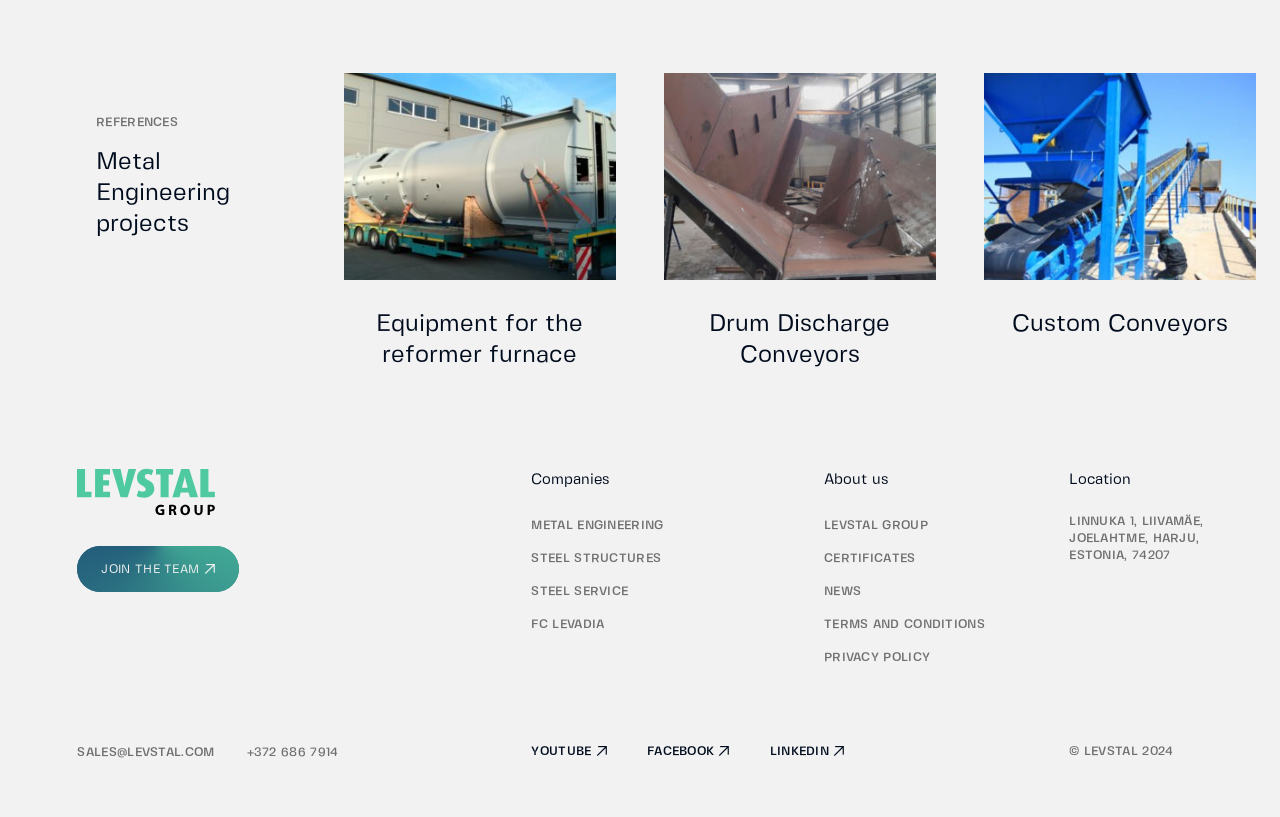Show the bounding box coordinates for the HTML element as described: "Equipment for the reformer furnace".

[0.294, 0.383, 0.456, 0.449]